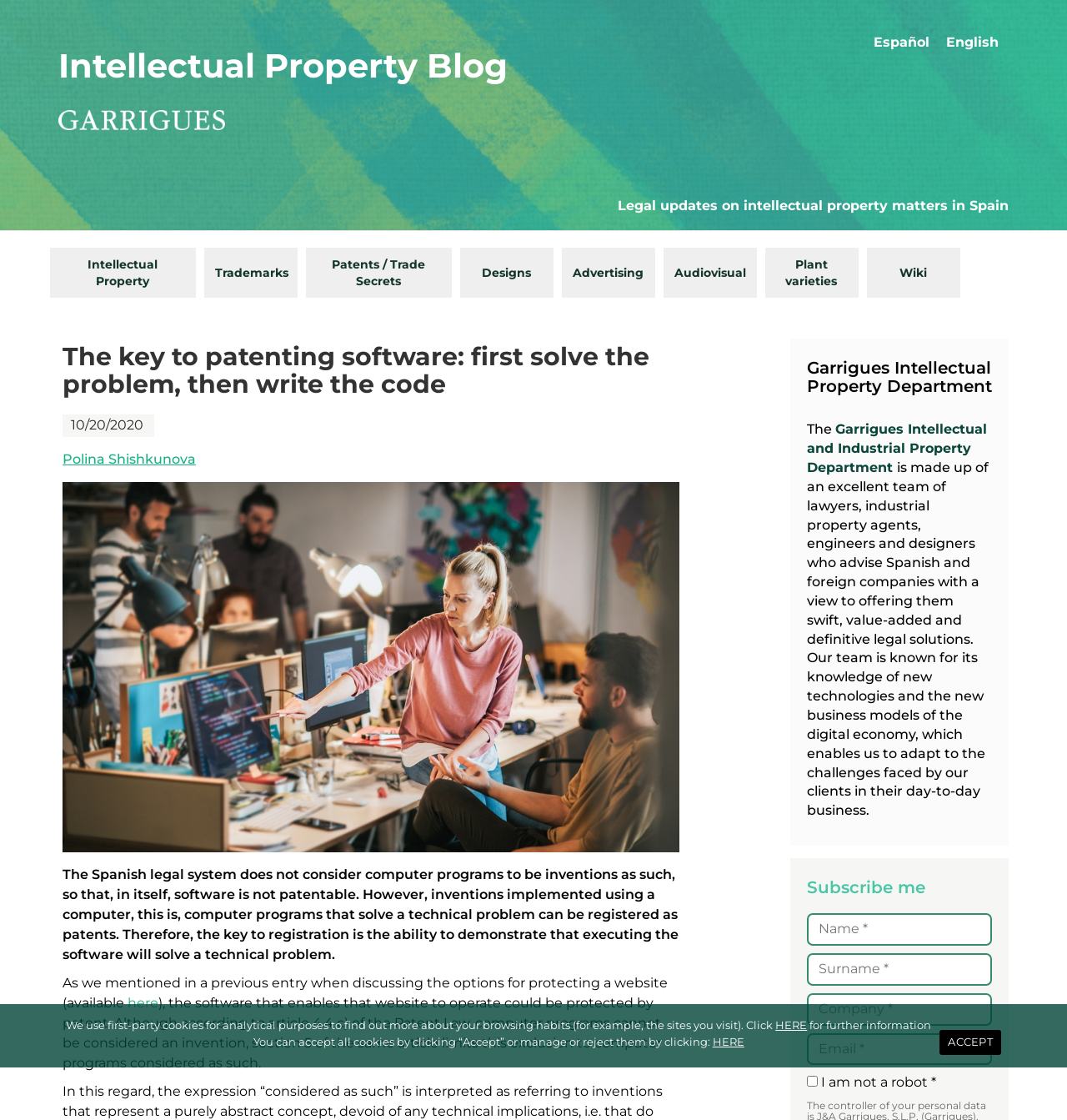Please find and generate the text of the main header of the webpage.

The key to patenting software: first solve the problem, then write the code